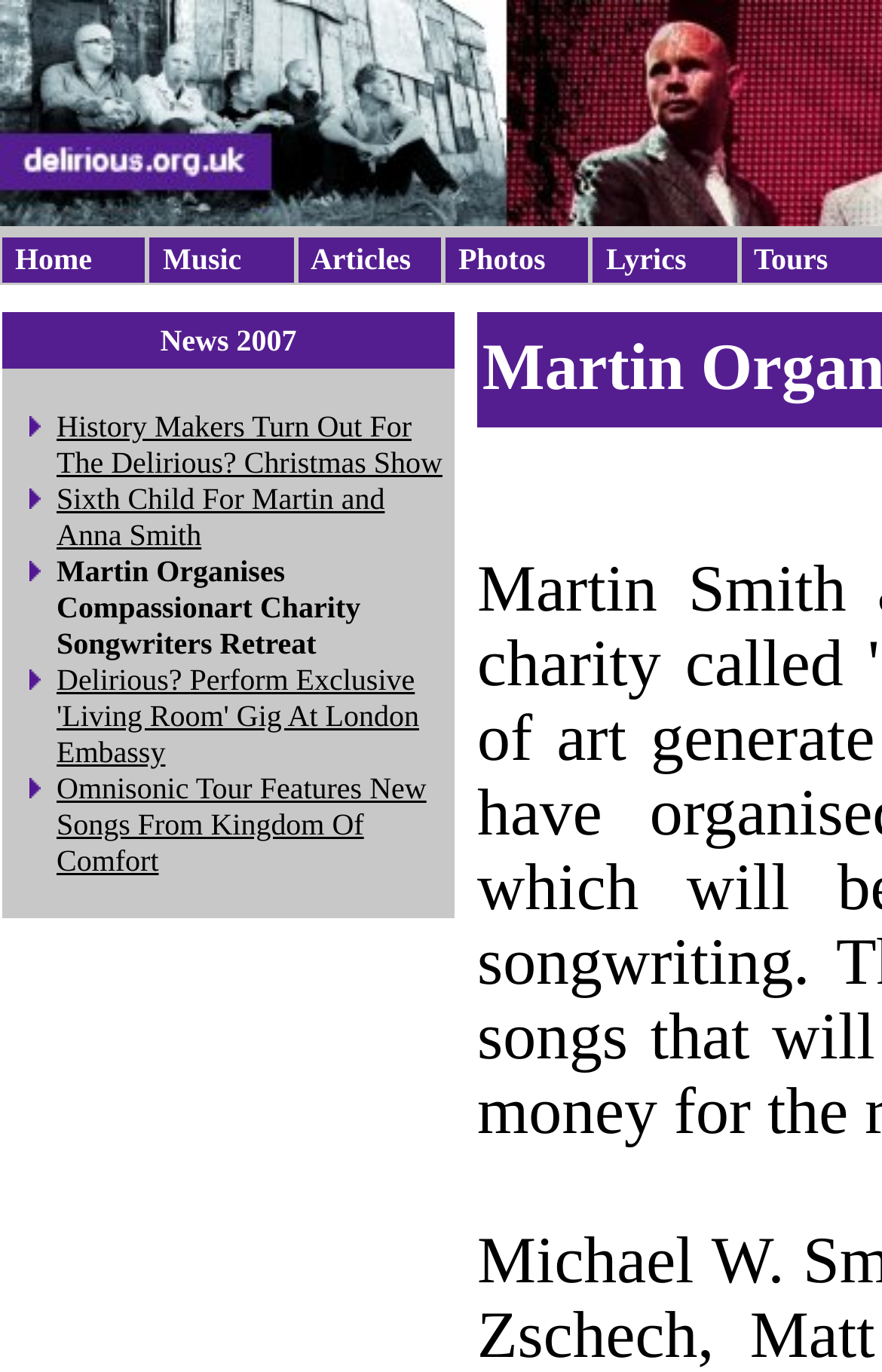Determine the bounding box coordinates of the target area to click to execute the following instruction: "go to home page."

[0.015, 0.173, 0.155, 0.206]